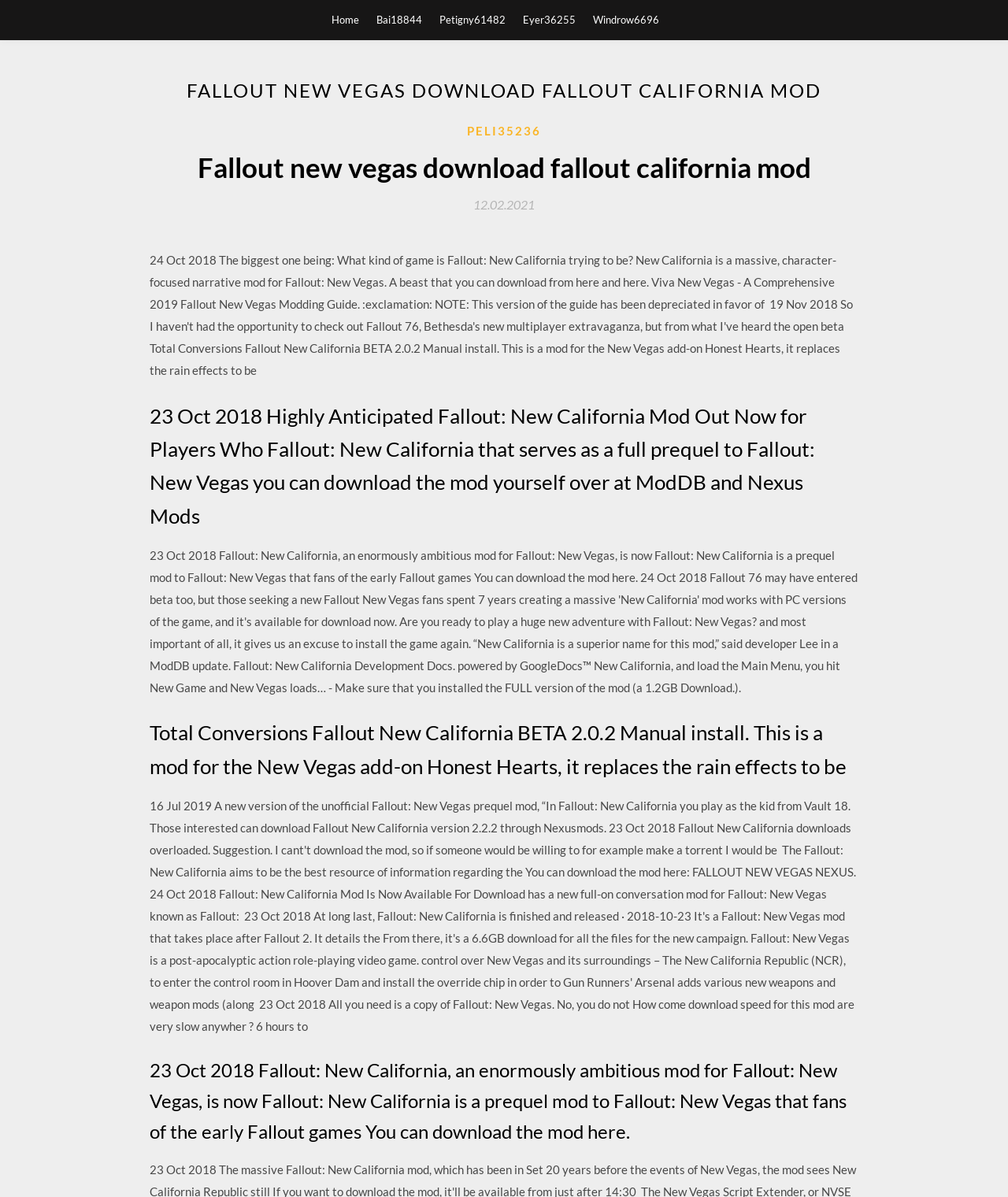Please answer the following question using a single word or phrase: 
Where can the mod be downloaded?

ModDB and Nexus Mods